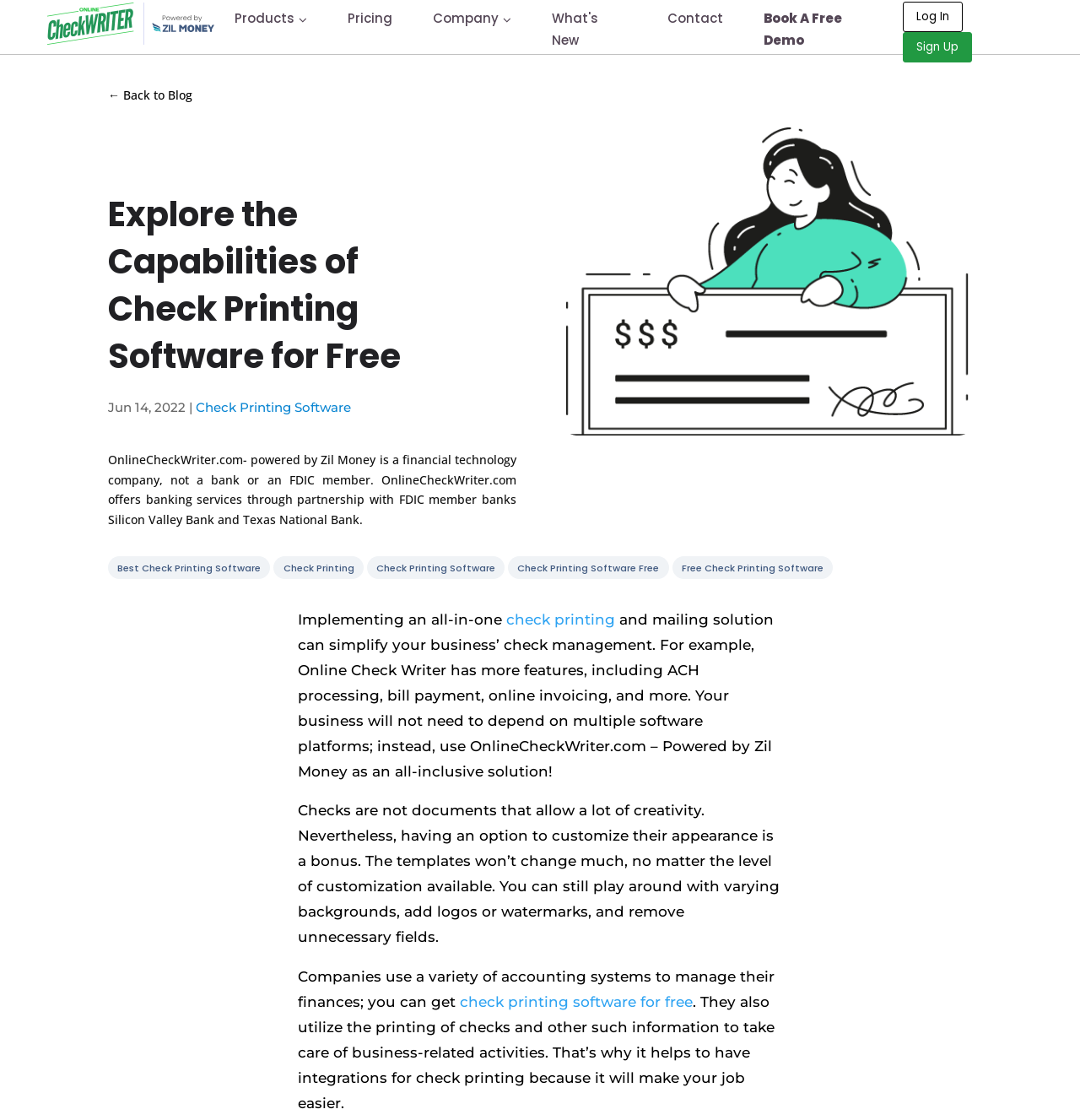Locate the bounding box coordinates of the element's region that should be clicked to carry out the following instruction: "Click on the 'Book A Free Demo' button". The coordinates need to be four float numbers between 0 and 1, i.e., [left, top, right, bottom].

[0.707, 0.008, 0.78, 0.043]